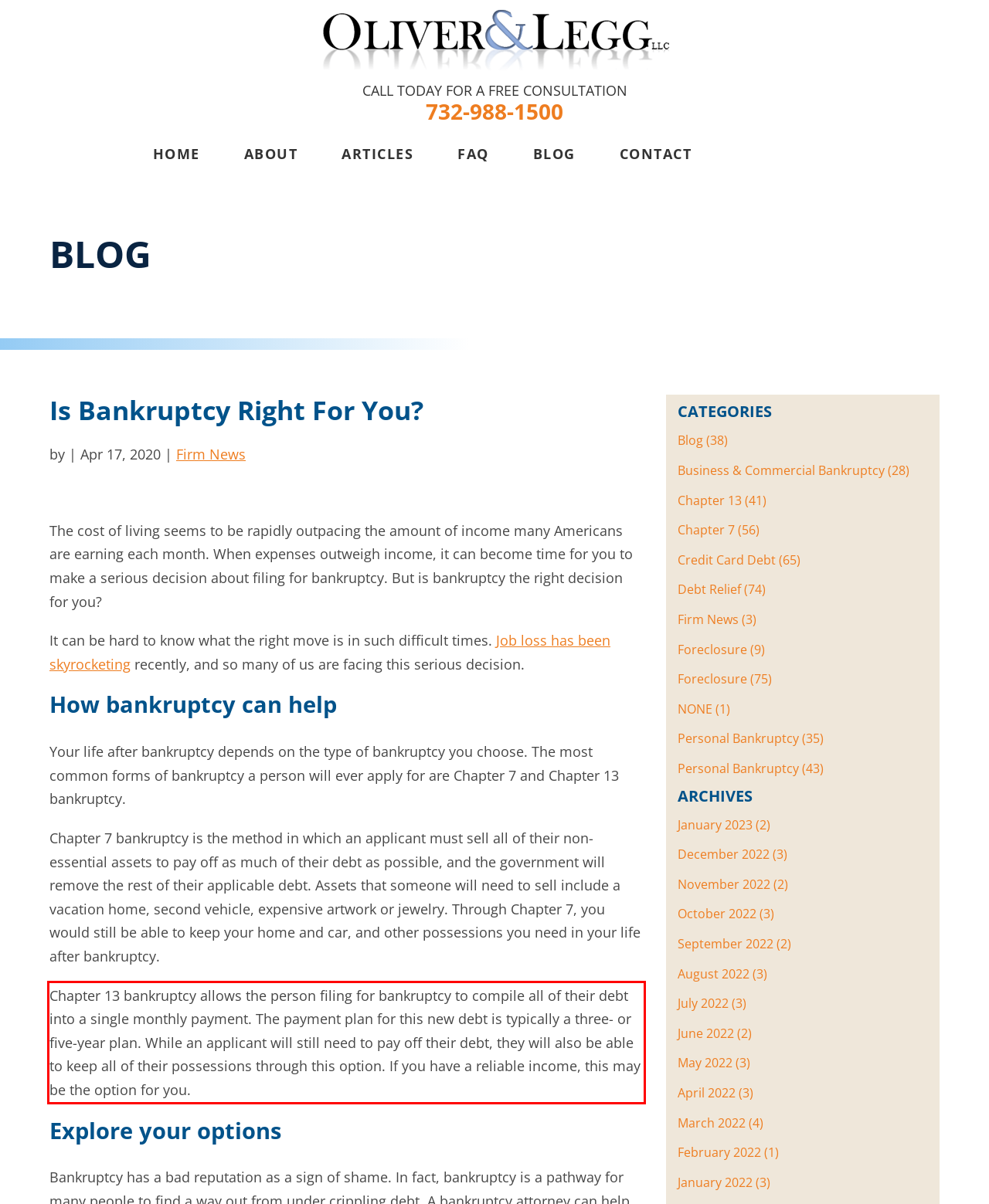Please examine the webpage screenshot containing a red bounding box and use OCR to recognize and output the text inside the red bounding box.

Chapter 13 bankruptcy allows the person filing for bankruptcy to compile all of their debt into a single monthly payment. The payment plan for this new debt is typically a three- or five-year plan. While an applicant will still need to pay off their debt, they will also be able to keep all of their possessions through this option. If you have a reliable income, this may be the option for you.